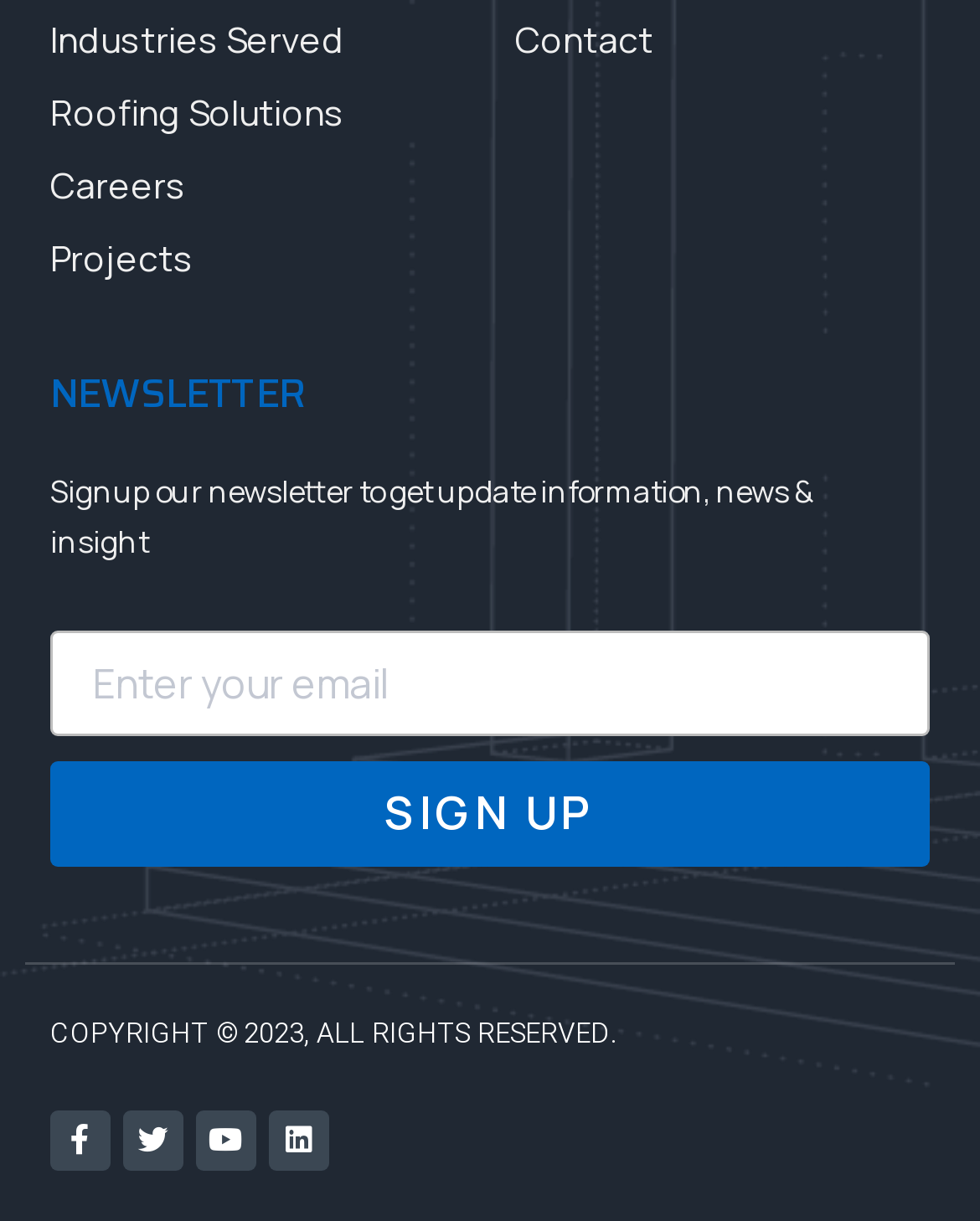Please find the bounding box coordinates of the section that needs to be clicked to achieve this instruction: "Enter email address".

[0.051, 0.517, 0.949, 0.603]